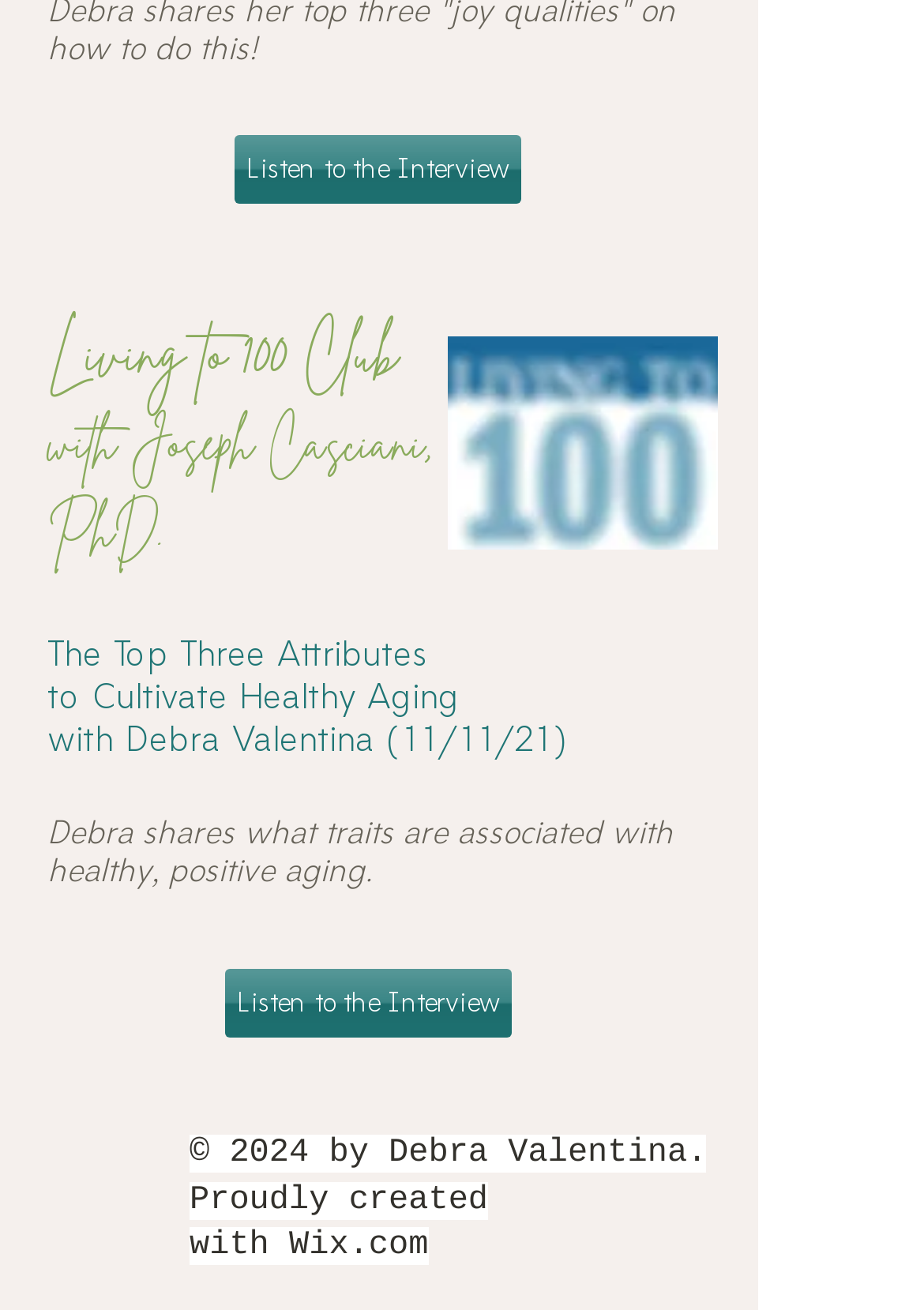What is the topic of the interview?
From the details in the image, answer the question comprehensively.

Based on the webpage, I can see that the heading 'Living to 100 Club with Joseph Casciani, PhD.' and the text 'The Top Three Attributes to Cultivate Healthy Aging' suggest that the topic of the interview is related to healthy aging.